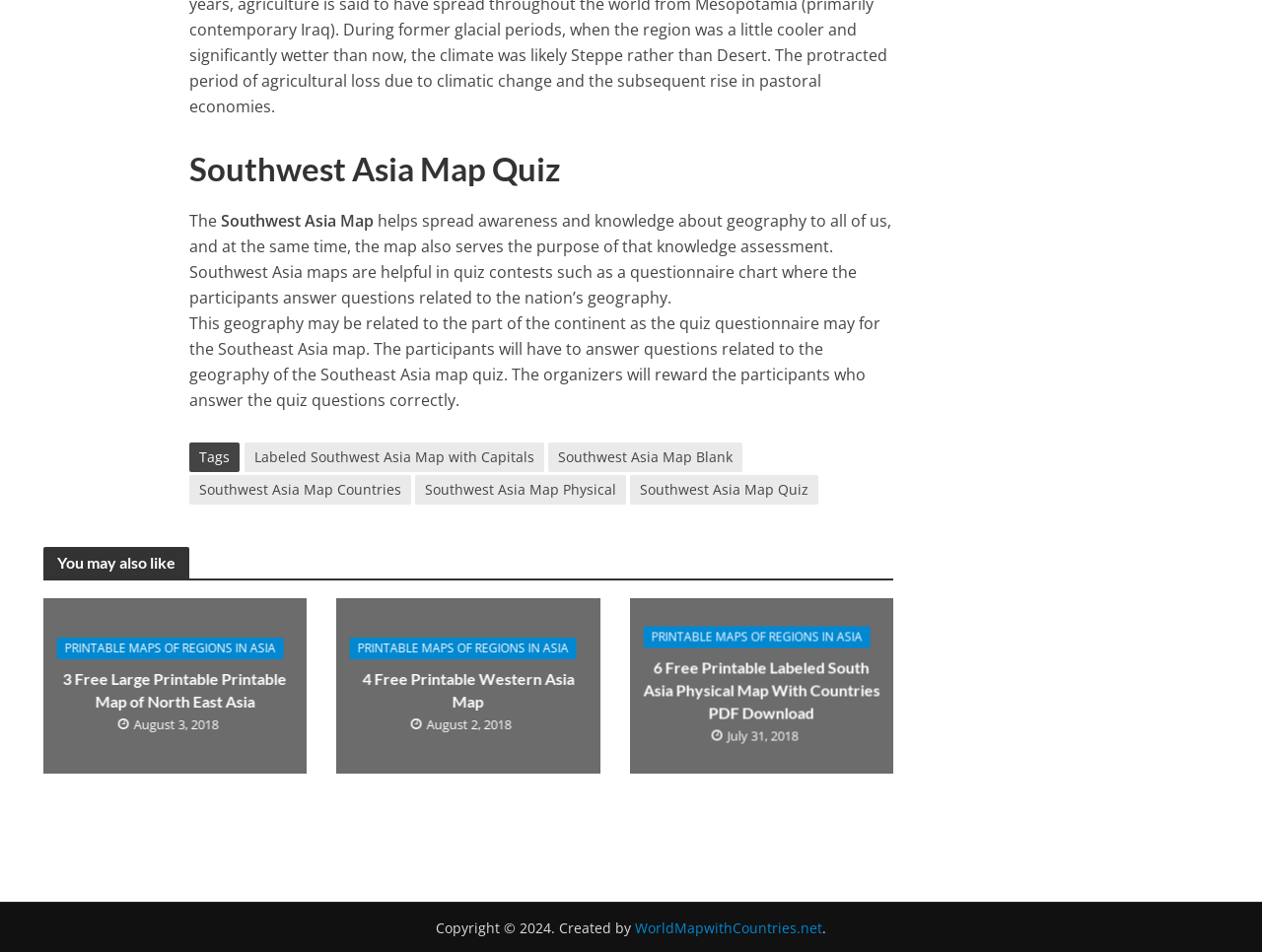How many links are related to Southwest Asia maps?
Please give a detailed and elaborate answer to the question.

There are five links related to Southwest Asia maps: 'Labeled Southwest Asia Map with Capitals', 'Southwest Asia Map Blank', 'Southwest Asia Map Countries', 'Southwest Asia Map Physical', and 'Southwest Asia Map Quiz'.